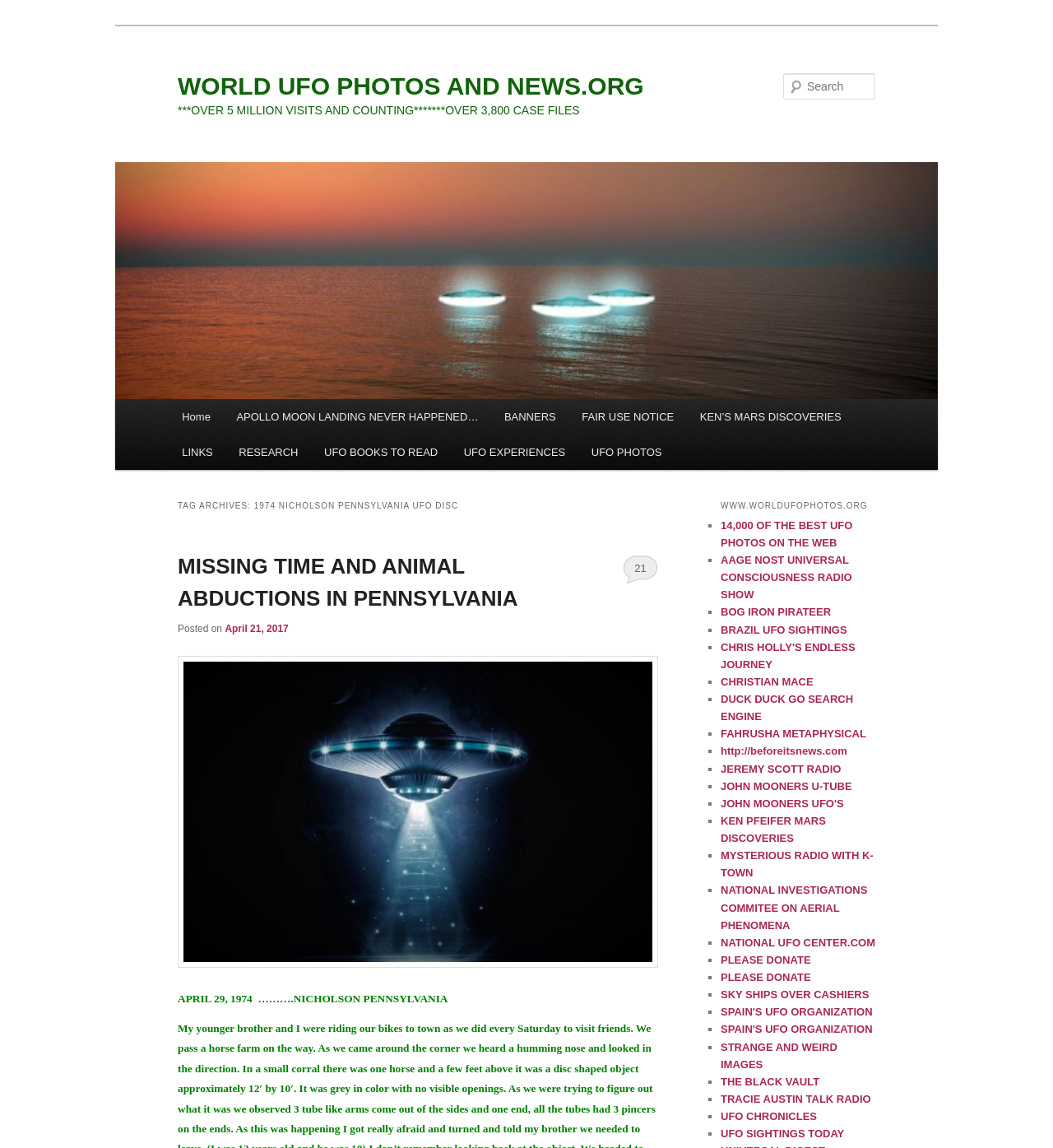Ascertain the bounding box coordinates for the UI element detailed here: "DUCK DUCK GO SEARCH ENGINE". The coordinates should be provided as [left, top, right, bottom] with each value being a float between 0 and 1.

[0.684, 0.604, 0.81, 0.63]